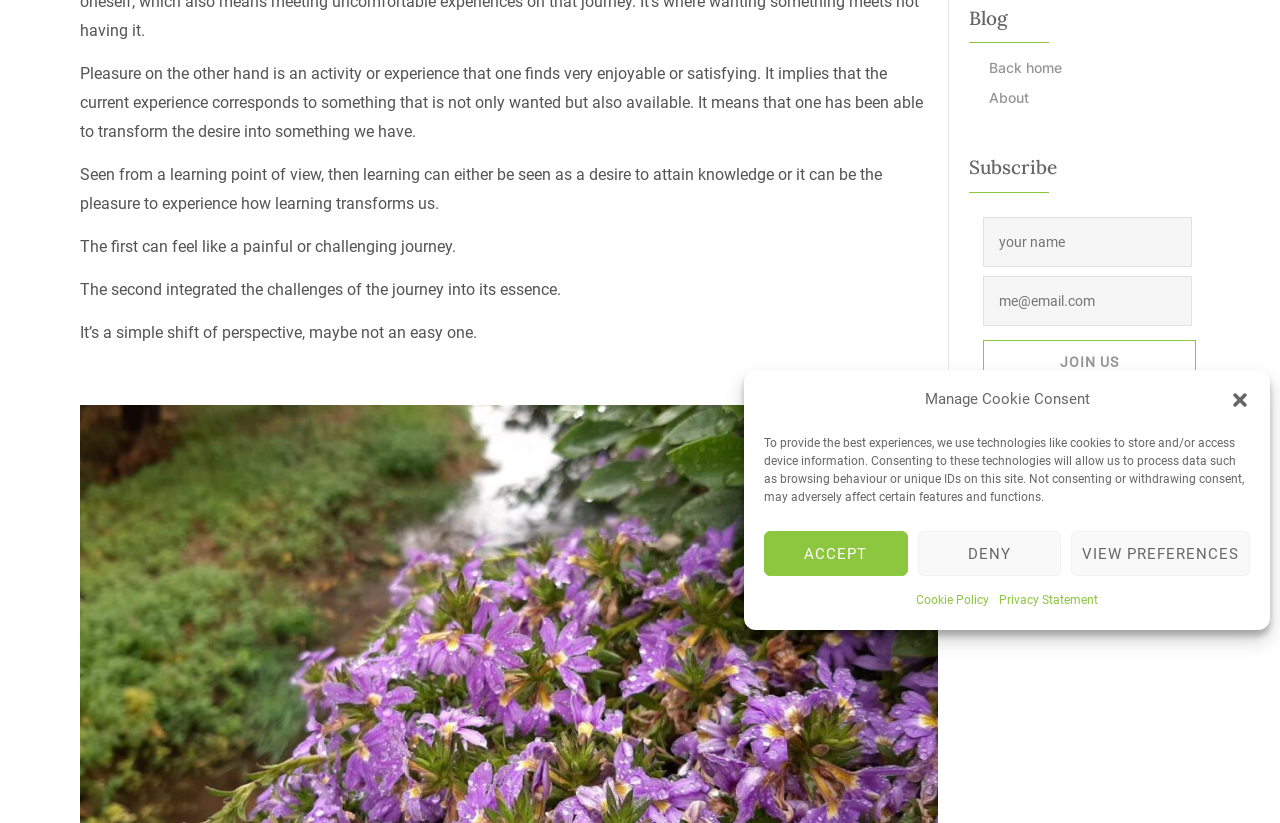Determine the bounding box coordinates for the HTML element mentioned in the following description: "Privacy Statement and Policy". The coordinates should be a list of four floats ranging from 0 to 1, represented as [left, top, right, bottom].

None